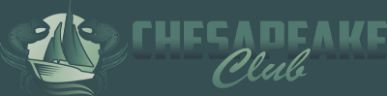Provide an in-depth description of all elements within the image.

The image features the logo of the "Chesapeake Club," which showcases a stylized sailboat surrounded by artistic waves and marine elements. The color palette is a soothing blend of teal and green, evoking the natural beauty of the Chesapeake Bay area. The word "Chesapeake" is prominently displayed in a bold font, while "Club" is accentuated in a flowing script, reflecting a sense of community and connection to local heritage. This logo symbolizes the club’s commitment to celebrating the region's rich history and cultural significance, particularly in relation to antique shopping and the immersive experiences it offers to its members and visitors. The design encapsulates a sense of adventure and nostalgia, inviting individuals to explore the treasures of the Chesapeake Bay region.